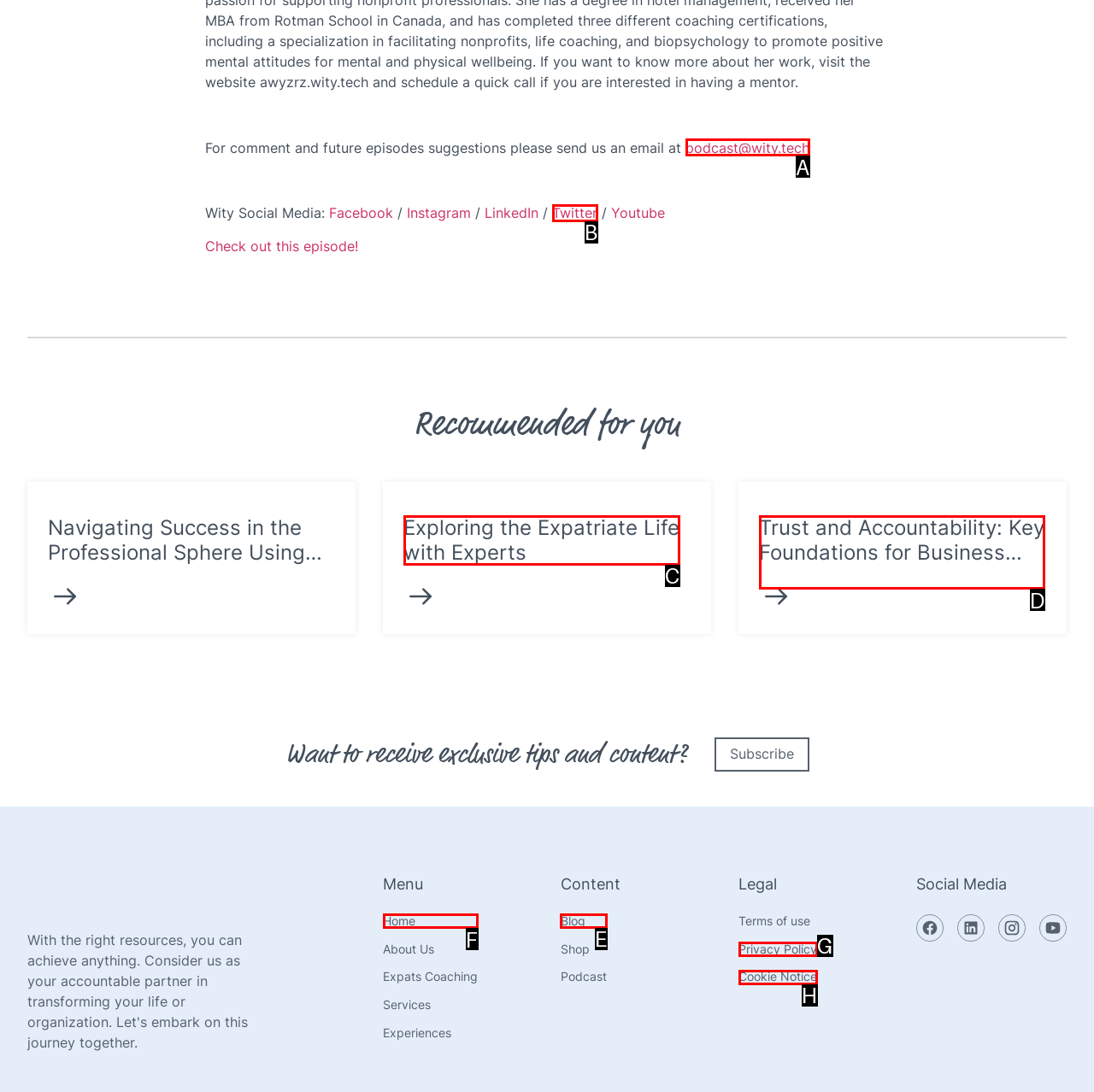Identify the correct HTML element to click to accomplish this task: Read the blog
Respond with the letter corresponding to the correct choice.

E